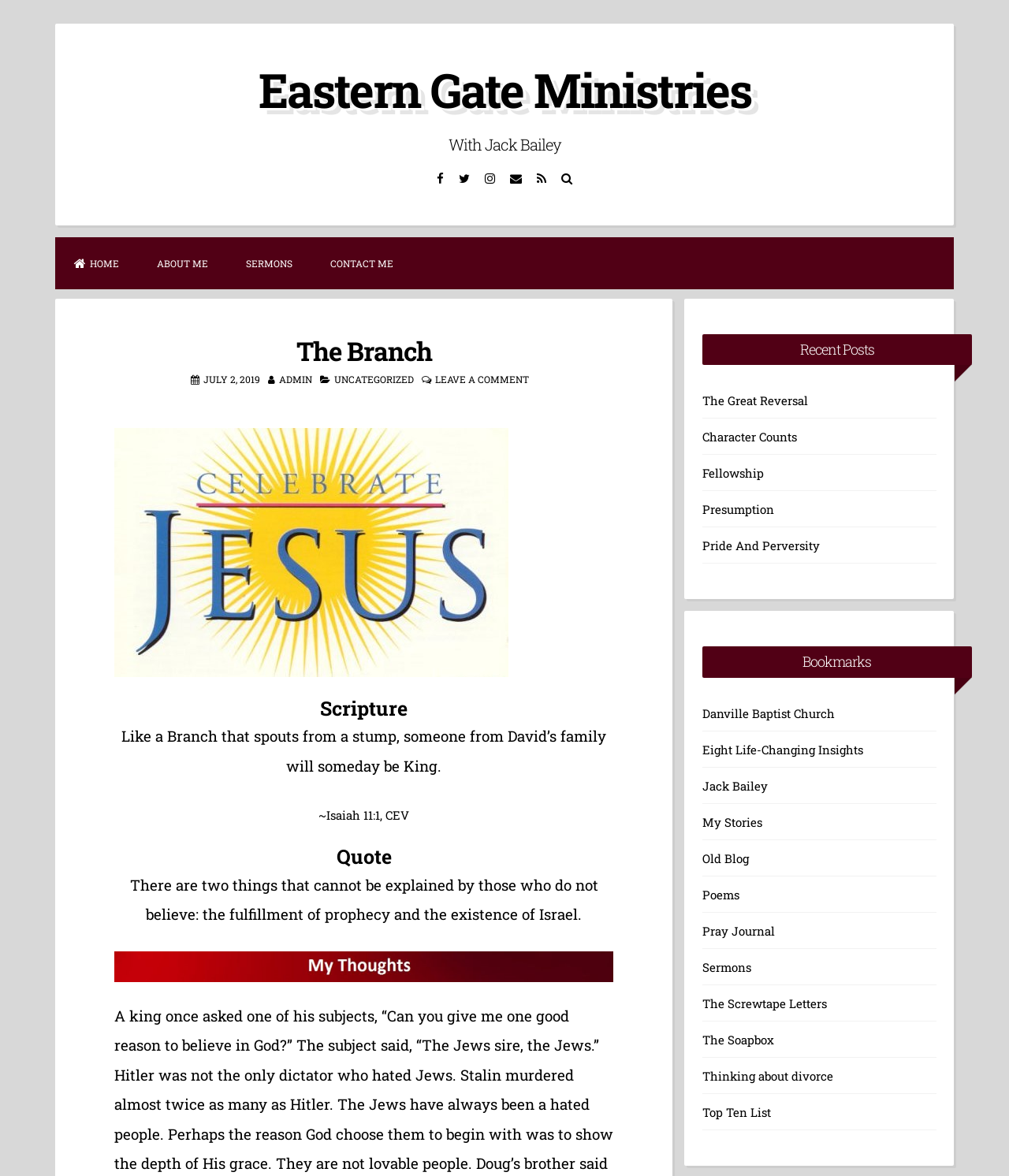Please provide a comprehensive response to the question based on the details in the image: How many social media links are there?

There are four social media links: Facebook, Twitter, Instagram, and Email. These links are located at the top of the webpage, with bounding box coordinates [0.427, 0.139, 0.446, 0.163], [0.449, 0.139, 0.471, 0.163], [0.475, 0.139, 0.496, 0.163], and [0.5, 0.139, 0.523, 0.163] respectively.